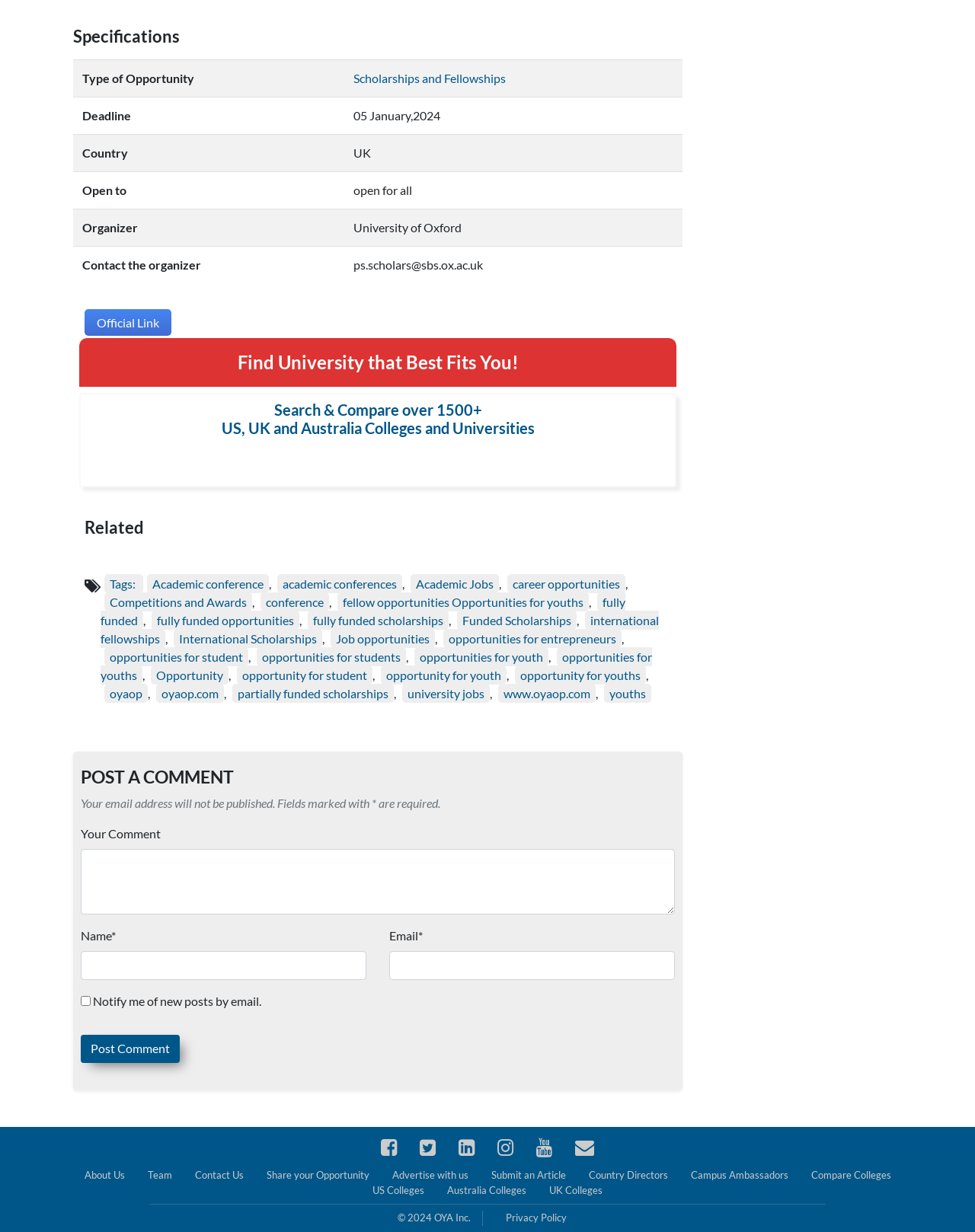Can you provide the bounding box coordinates for the element that should be clicked to implement the instruction: "Click on the 'Find University that Best Fits You!' link"?

[0.243, 0.285, 0.532, 0.303]